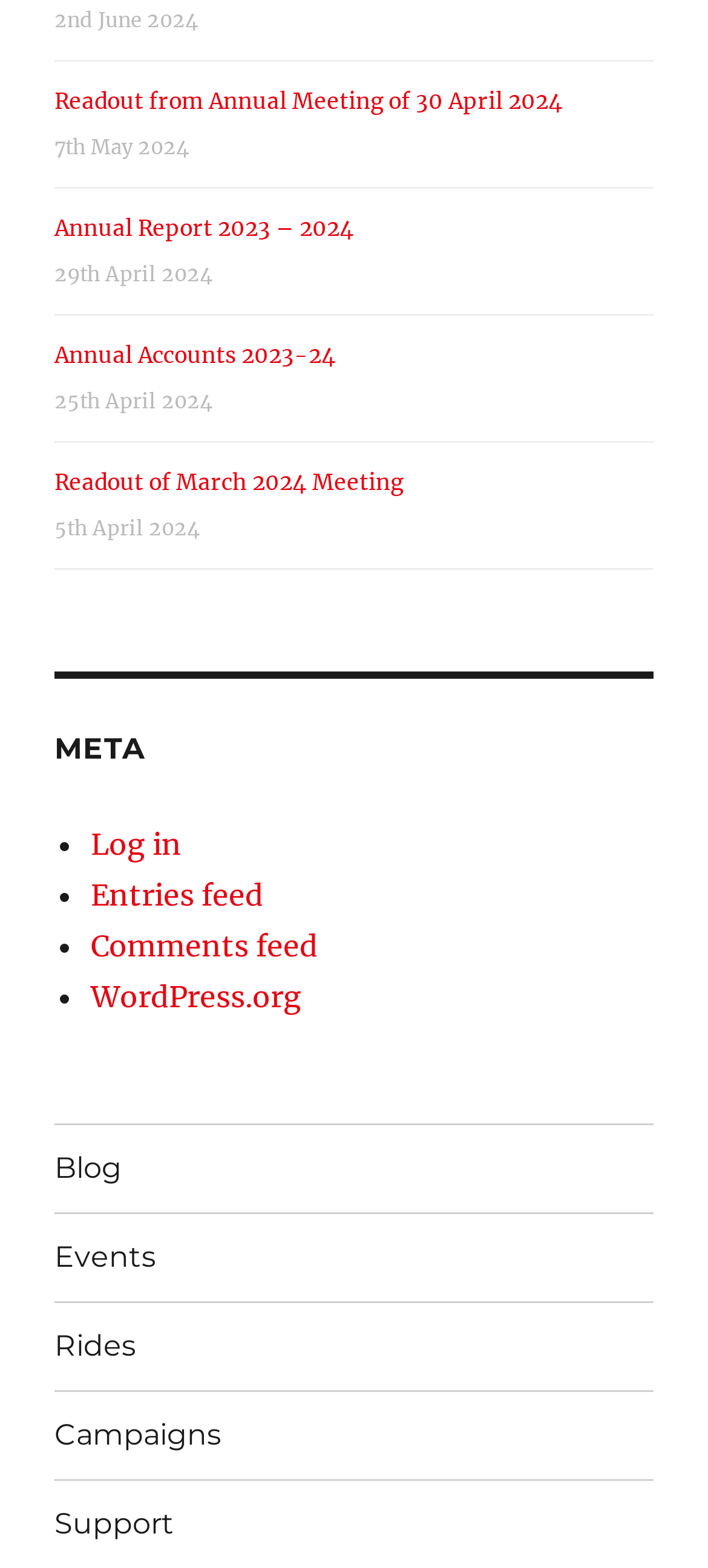Give a concise answer using only one word or phrase for this question:
How many time elements are there on the webpage?

5